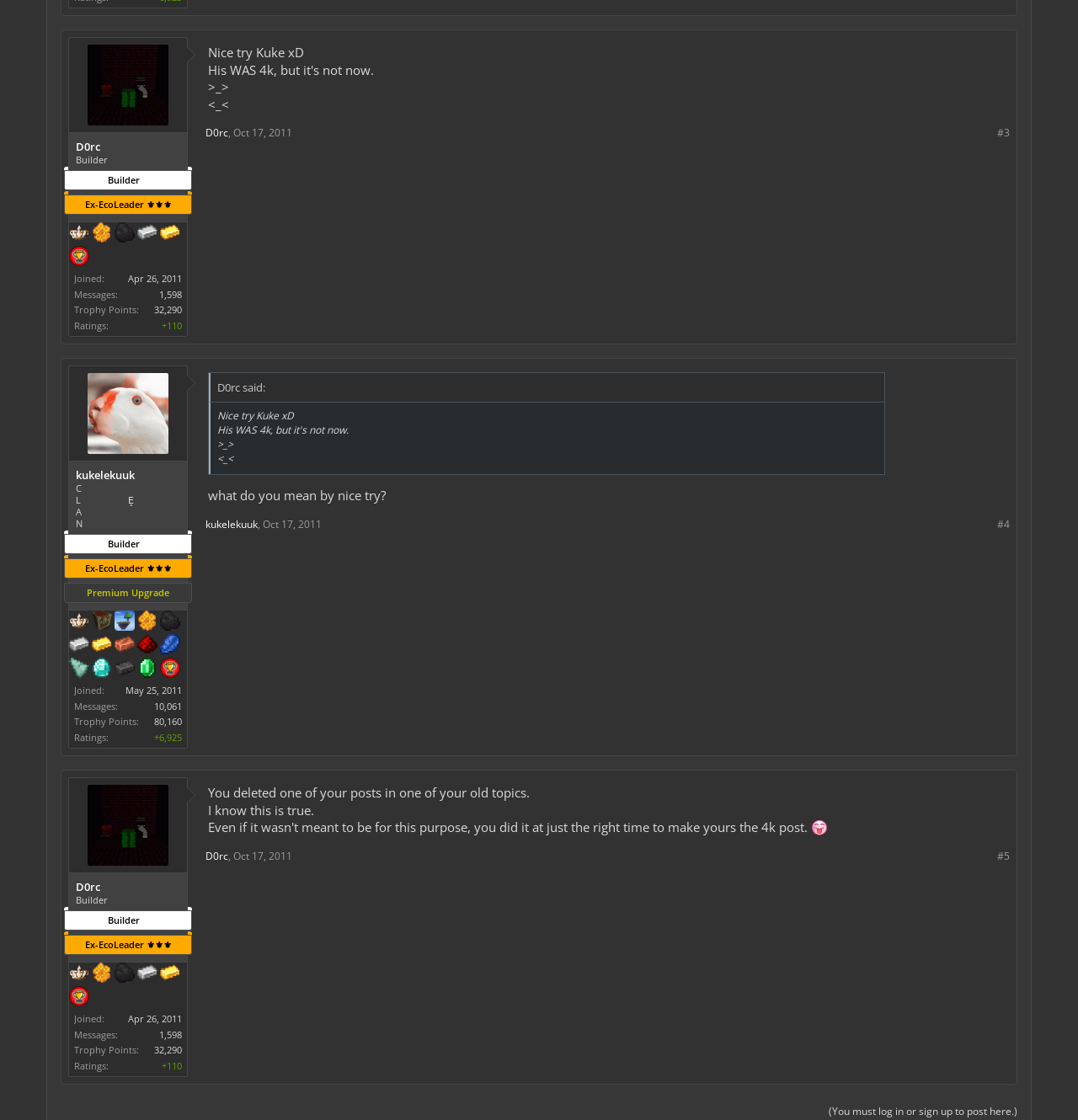How many messages does the user have?
Provide a thorough and detailed answer to the question.

I found the number of messages by looking at the DescriptionList element that contains the term 'Messages:' and the detail '1,598'. This detail is likely to be the number of messages the user has.